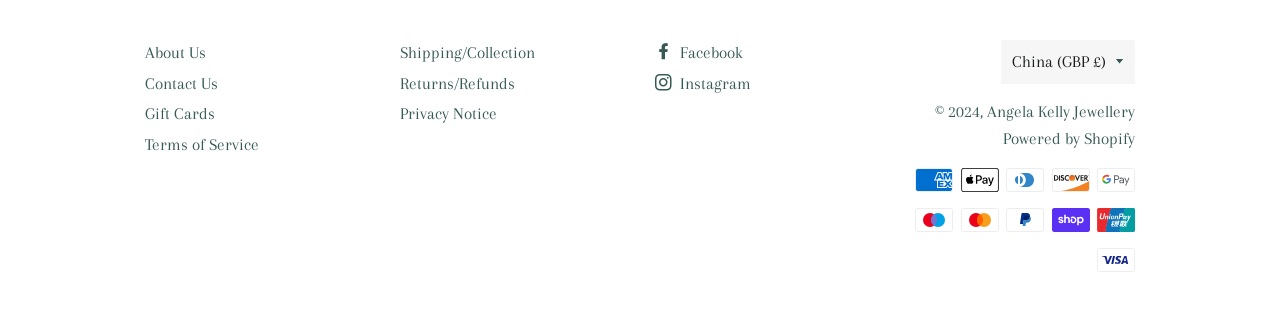Determine the bounding box coordinates for the clickable element to execute this instruction: "View payment methods". Provide the coordinates as four float numbers between 0 and 1, i.e., [left, top, right, bottom].

[0.887, 0.536, 0.934, 0.679]